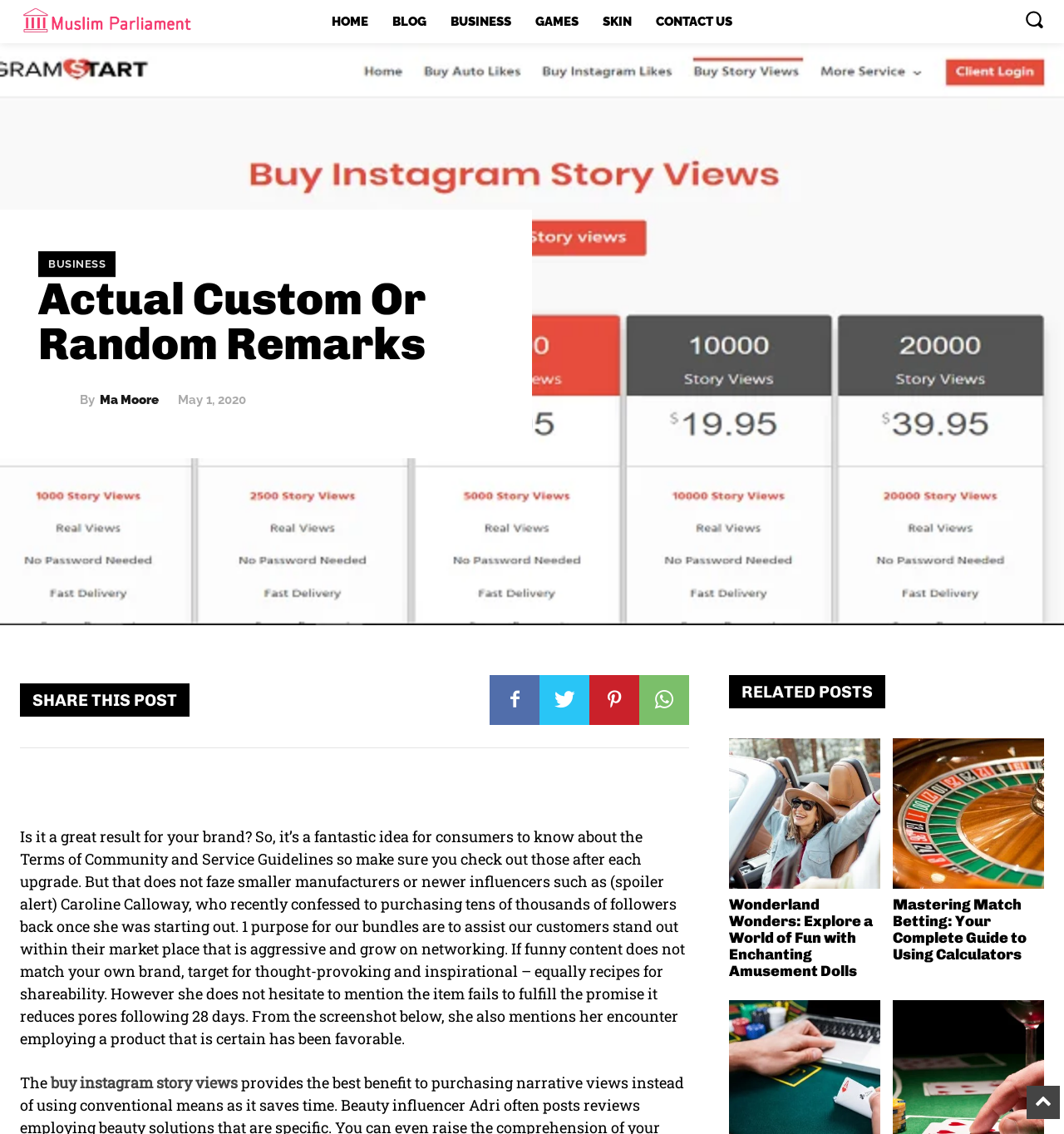Please determine the bounding box coordinates of the element's region to click for the following instruction: "View the RELATED POSTS".

[0.697, 0.602, 0.821, 0.617]